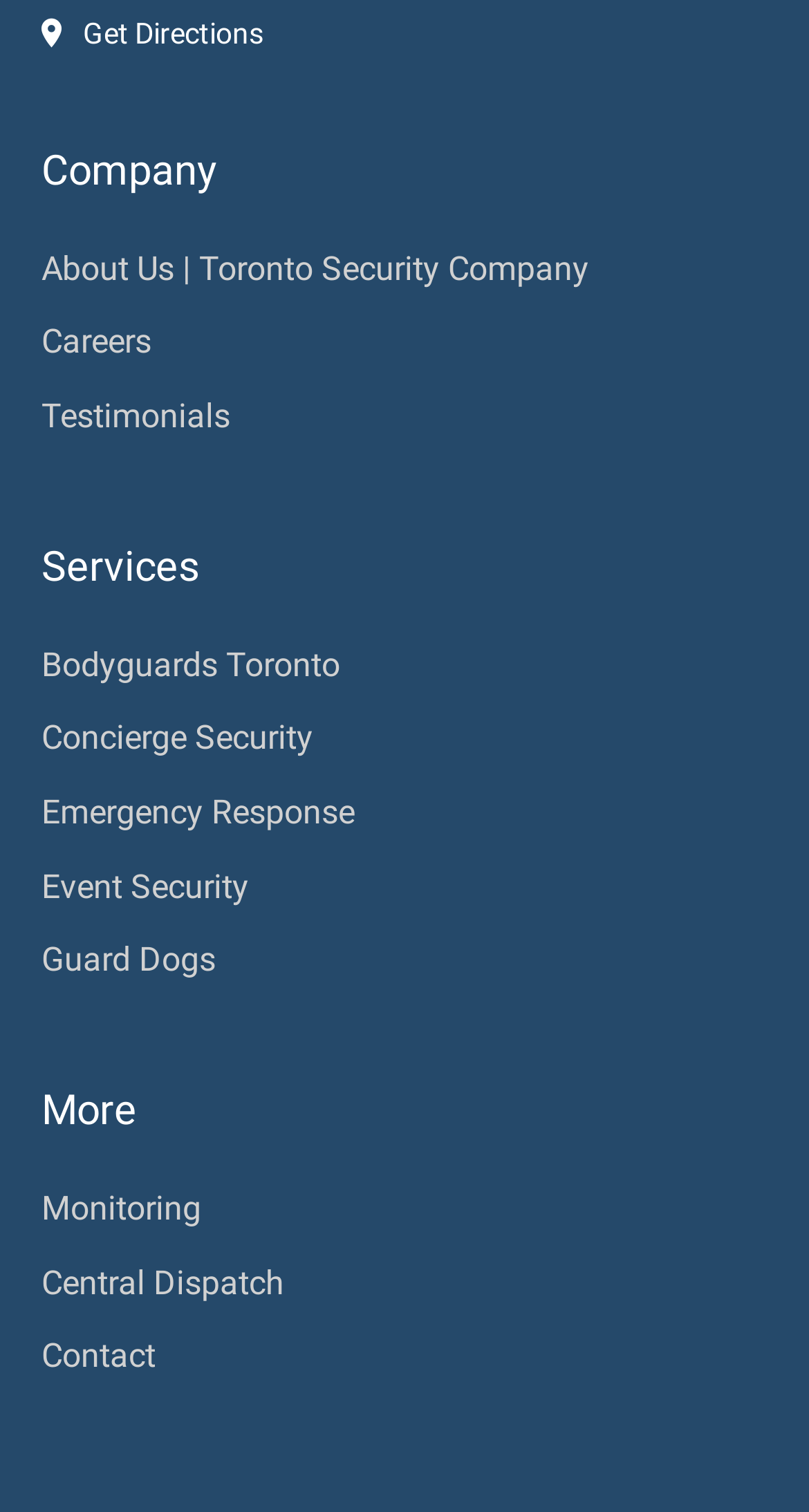Identify the bounding box coordinates for the region of the element that should be clicked to carry out the instruction: "Contact the company". The bounding box coordinates should be four float numbers between 0 and 1, i.e., [left, top, right, bottom].

[0.051, 0.884, 0.192, 0.91]